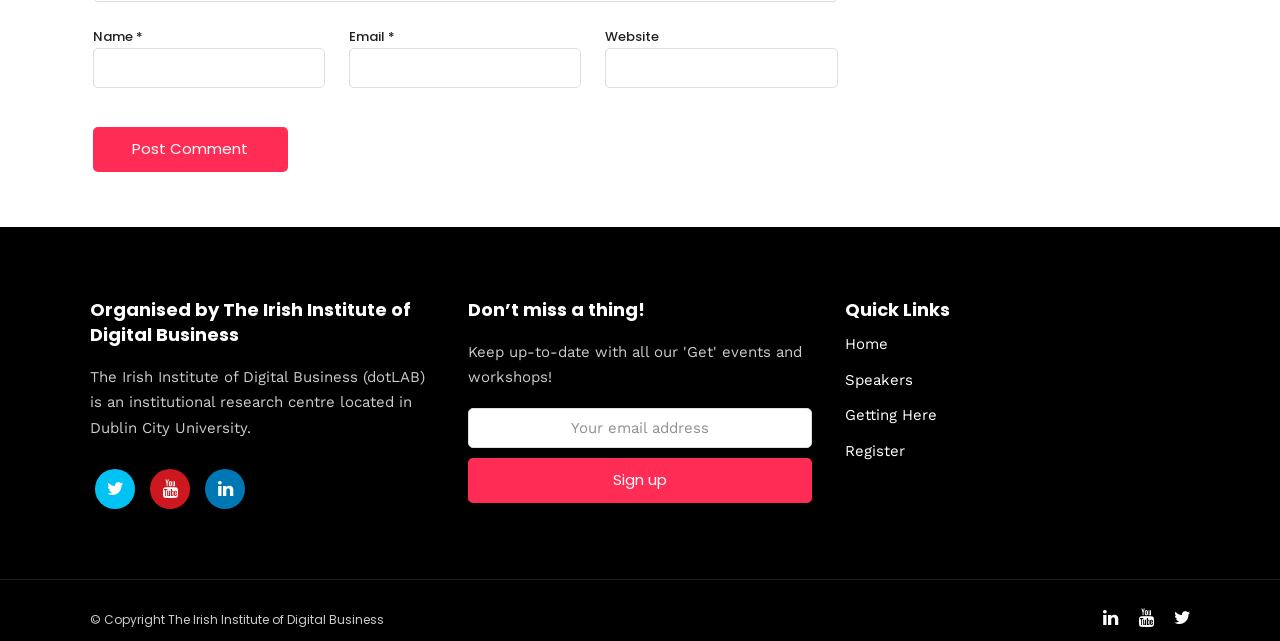Locate the bounding box coordinates of the item that should be clicked to fulfill the instruction: "Input your email address".

[0.273, 0.075, 0.454, 0.137]